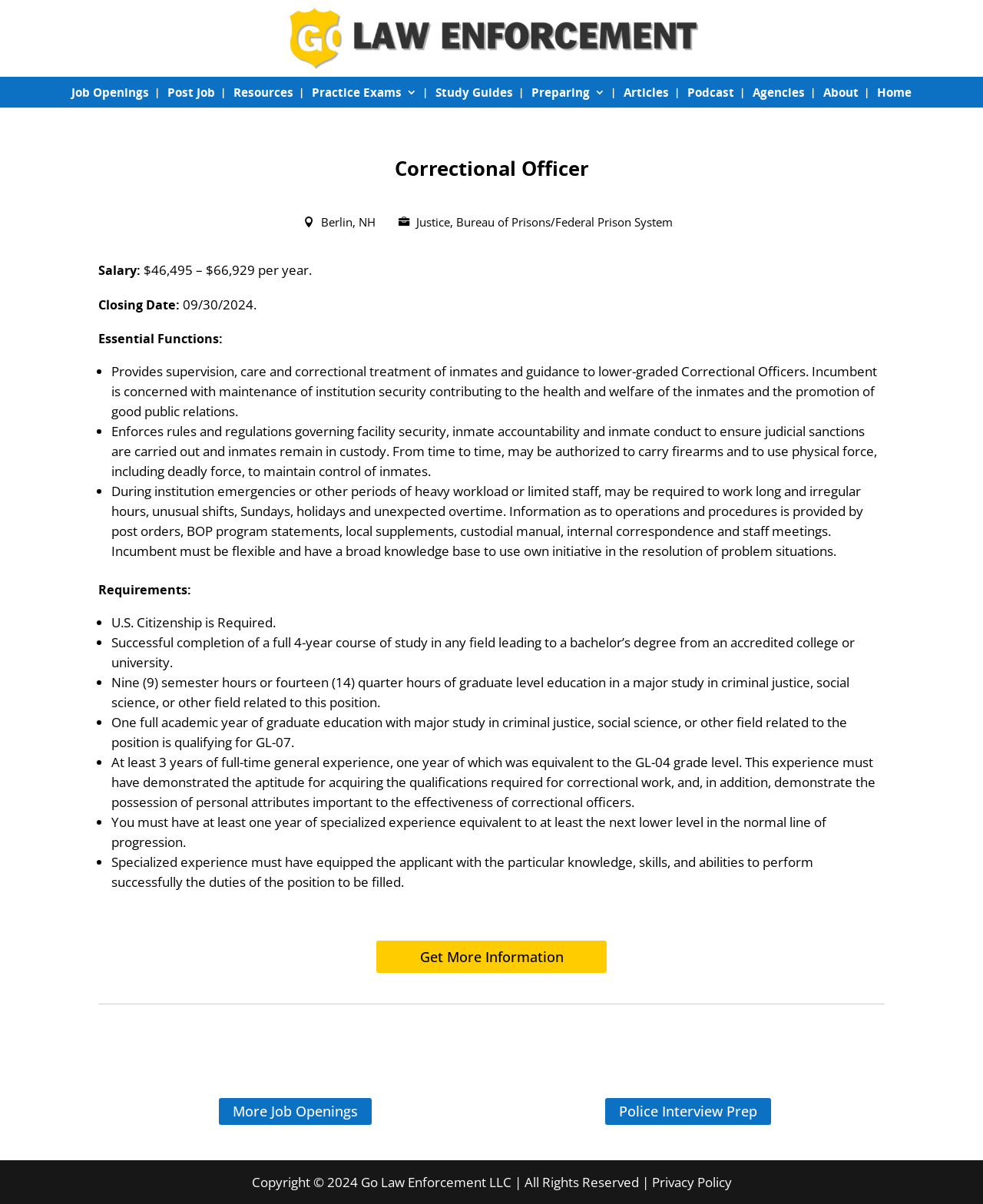Determine the bounding box coordinates of the section I need to click to execute the following instruction: "Read the Privacy Policy". Provide the coordinates as four float numbers between 0 and 1, i.e., [left, top, right, bottom].

[0.663, 0.975, 0.744, 0.989]